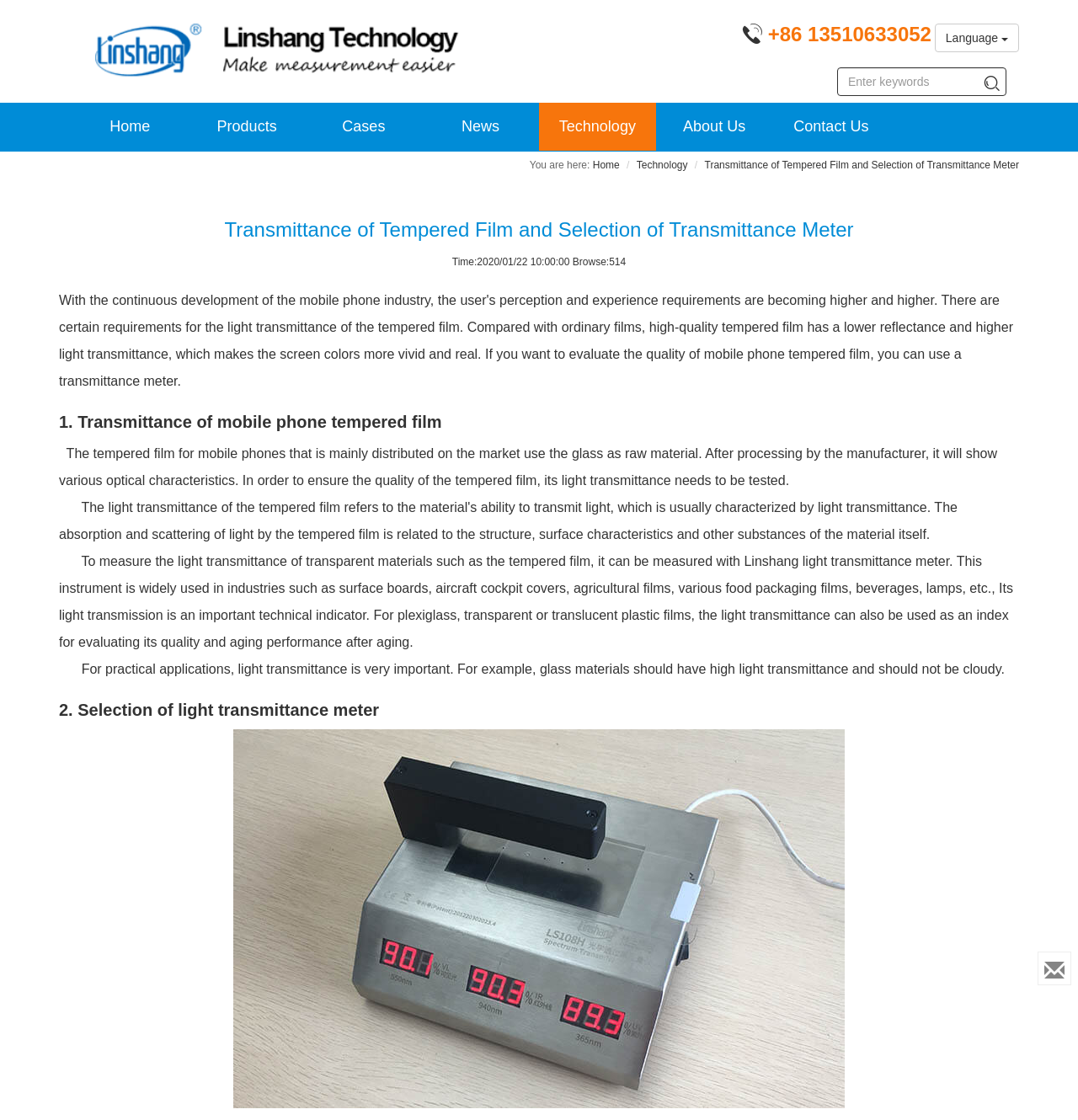Please identify the bounding box coordinates of the clickable area that will allow you to execute the instruction: "Search for keywords".

[0.905, 0.06, 0.934, 0.087]